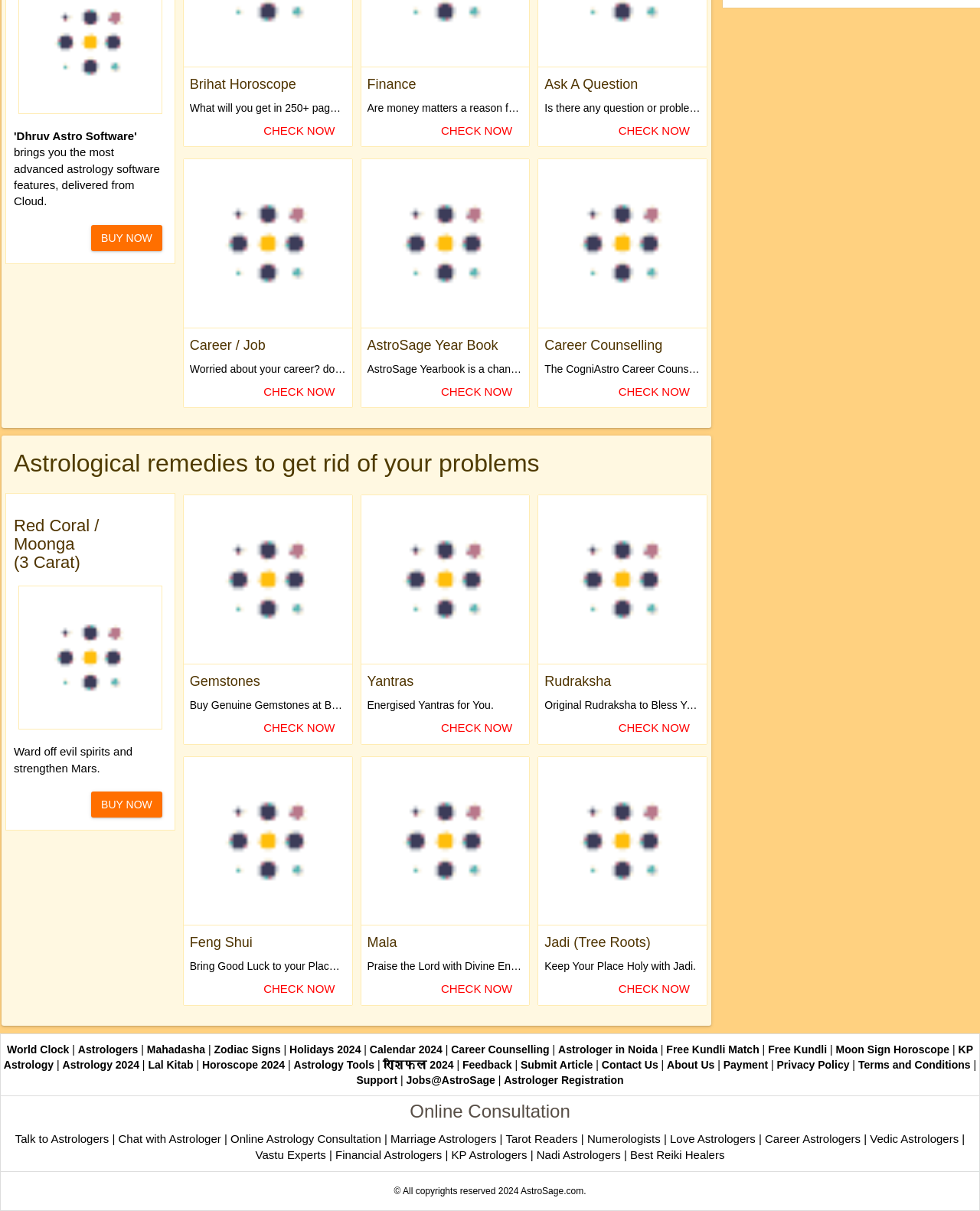Determine the bounding box coordinates for the clickable element to execute this instruction: "Get rid of problems with astrological remedies". Provide the coordinates as four float numbers between 0 and 1, i.e., [left, top, right, bottom].

[0.002, 0.36, 0.726, 0.405]